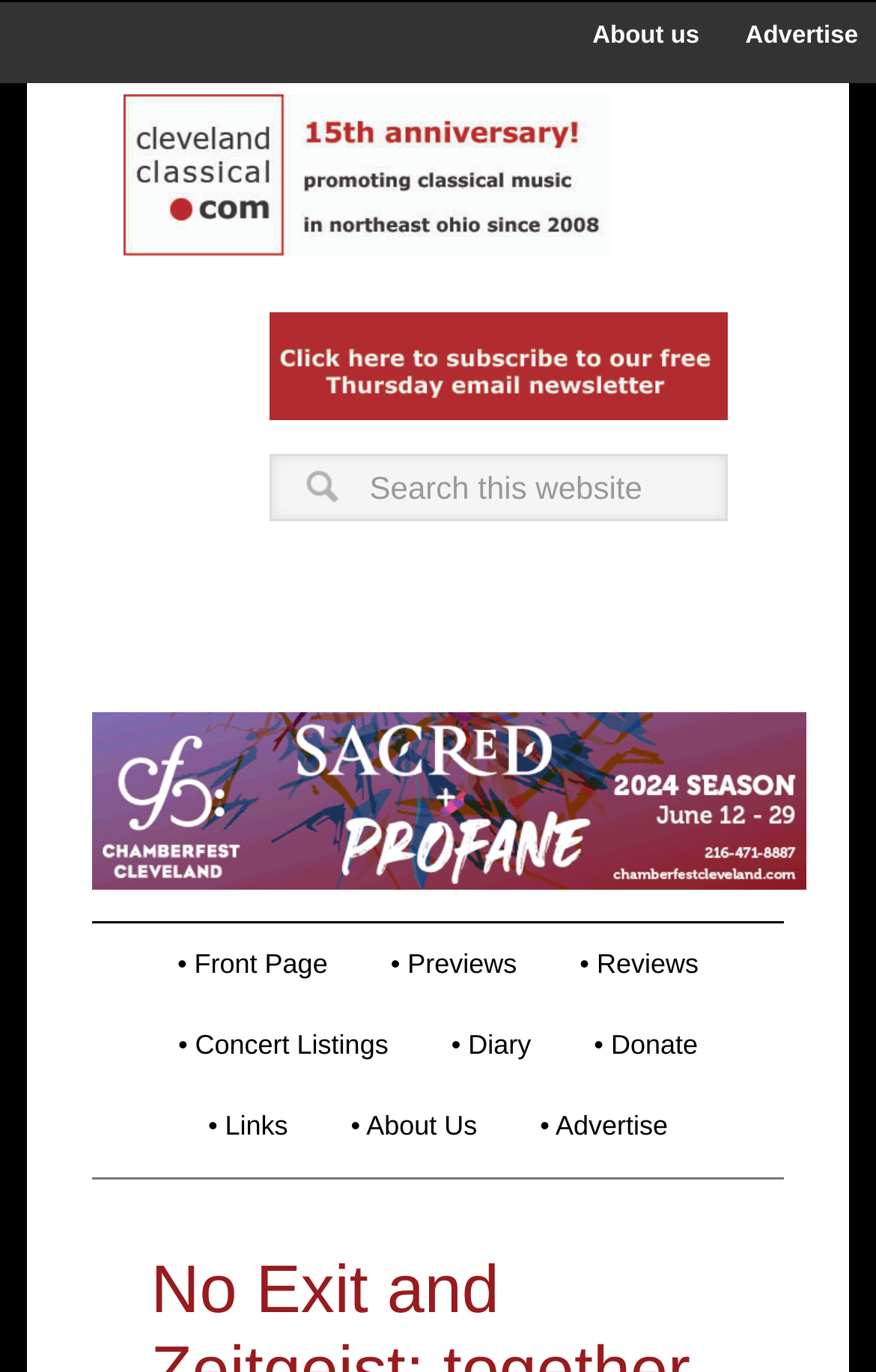What is the position of the 'About Us' link?
Refer to the image and offer an in-depth and detailed answer to the question.

I compared the y1 and y2 coordinates of the 'About Us' link element with other elements and found that it is located at the top-right section of the webpage.